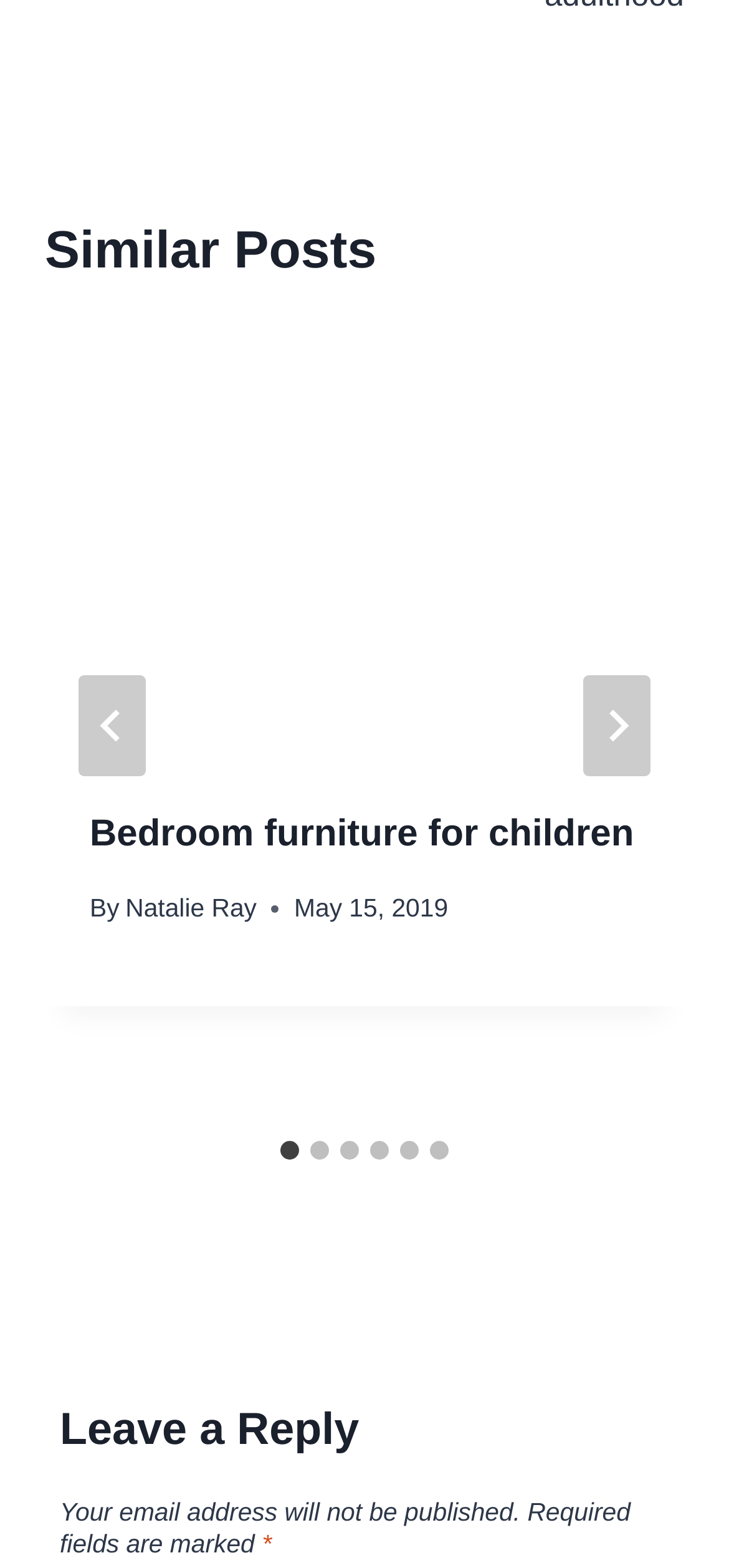Locate the bounding box of the UI element defined by this description: "Natalie Ray". The coordinates should be given as four float numbers between 0 and 1, formatted as [left, top, right, bottom].

[0.172, 0.57, 0.352, 0.588]